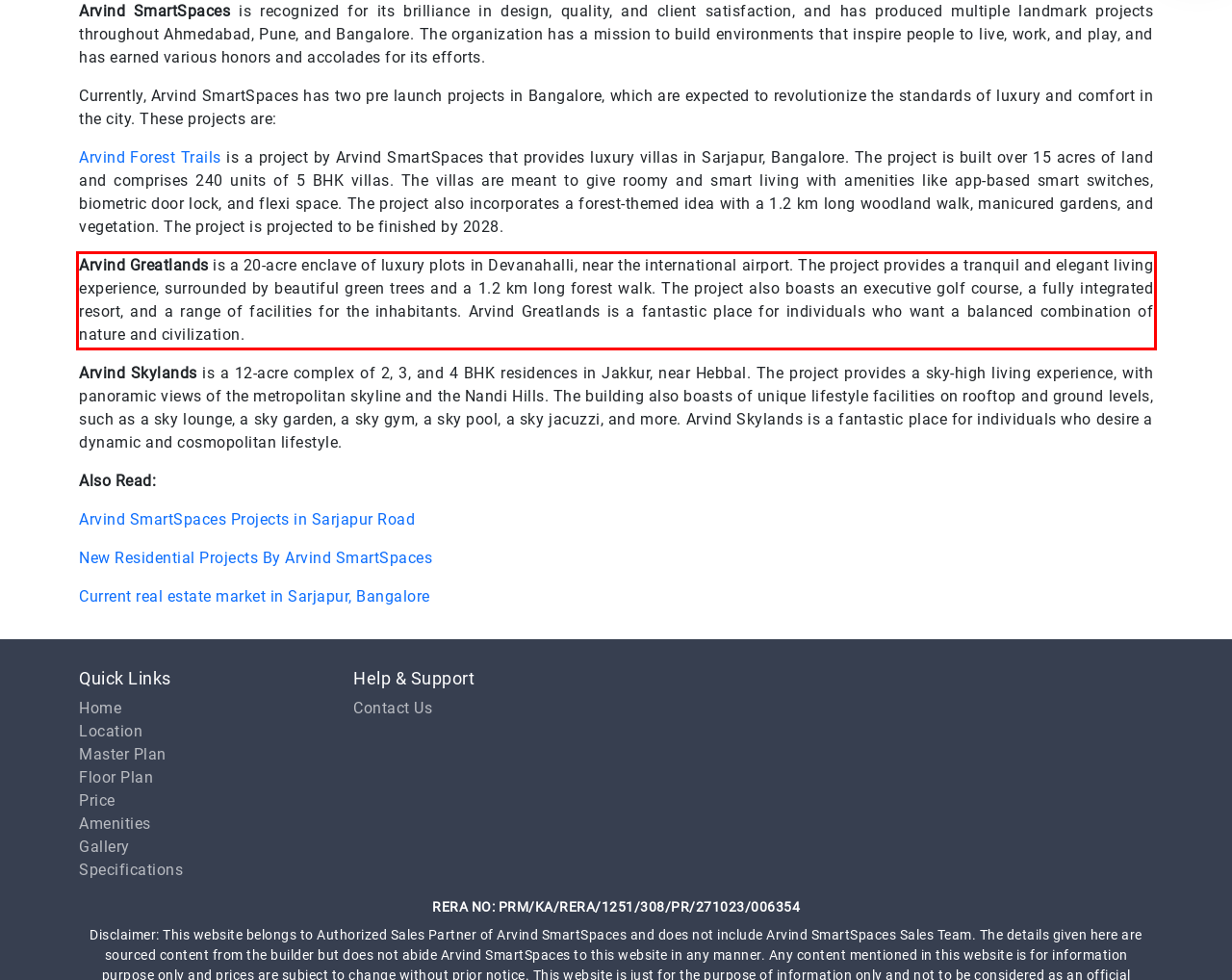Identify and extract the text within the red rectangle in the screenshot of the webpage.

Arvind Greatlands is a 20-acre enclave of luxury plots in Devanahalli, near the international airport. The project provides a tranquil and elegant living experience, surrounded by beautiful green trees and a 1.2 km long forest walk. The project also boasts an executive golf course, a fully integrated resort, and a range of facilities for the inhabitants. Arvind Greatlands is a fantastic place for individuals who want a balanced combination of nature and civilization.